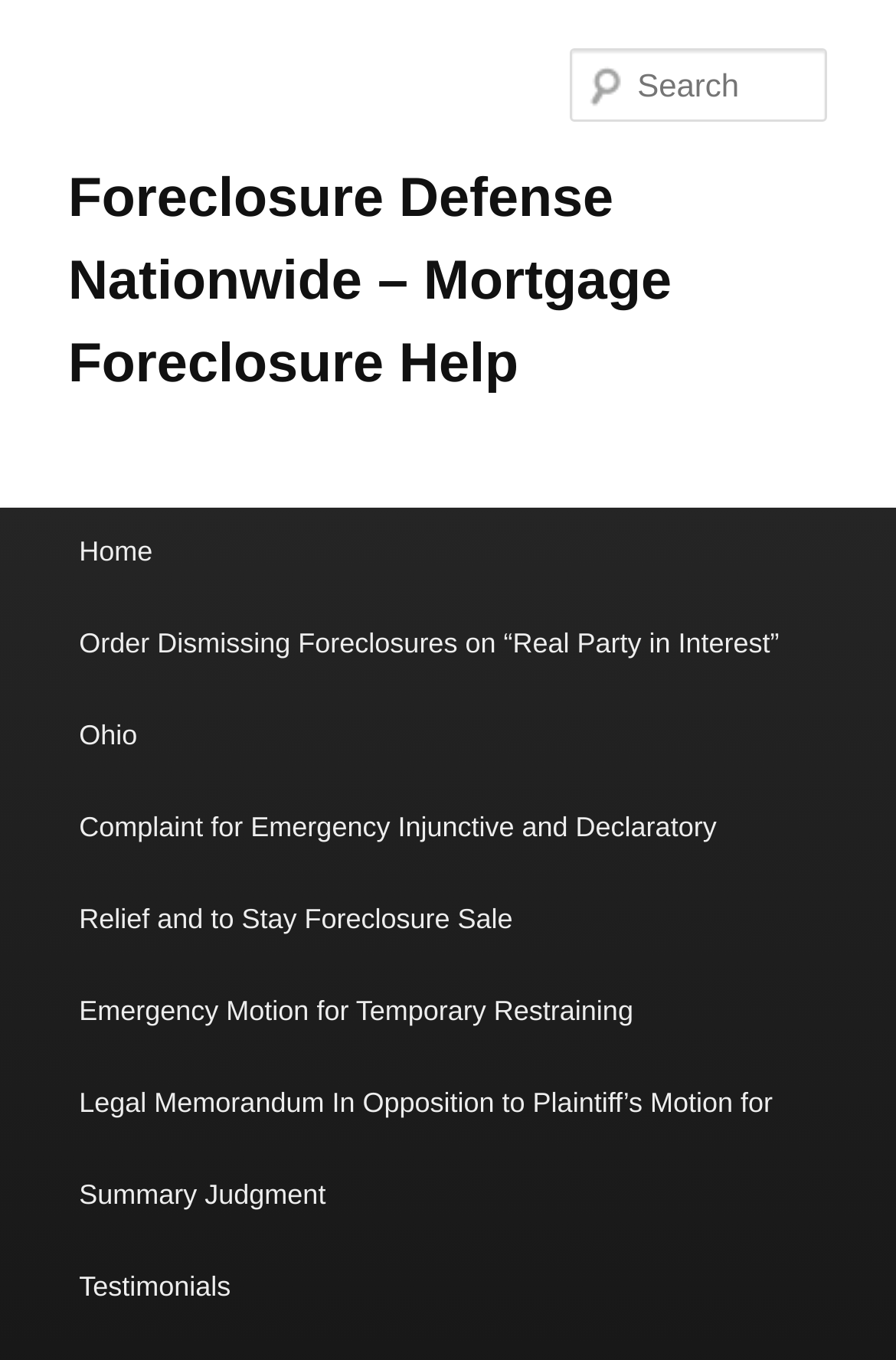Please identify the bounding box coordinates of the element I should click to complete this instruction: 'Search for foreclosure defense information'. The coordinates should be given as four float numbers between 0 and 1, like this: [left, top, right, bottom].

[0.637, 0.036, 0.924, 0.09]